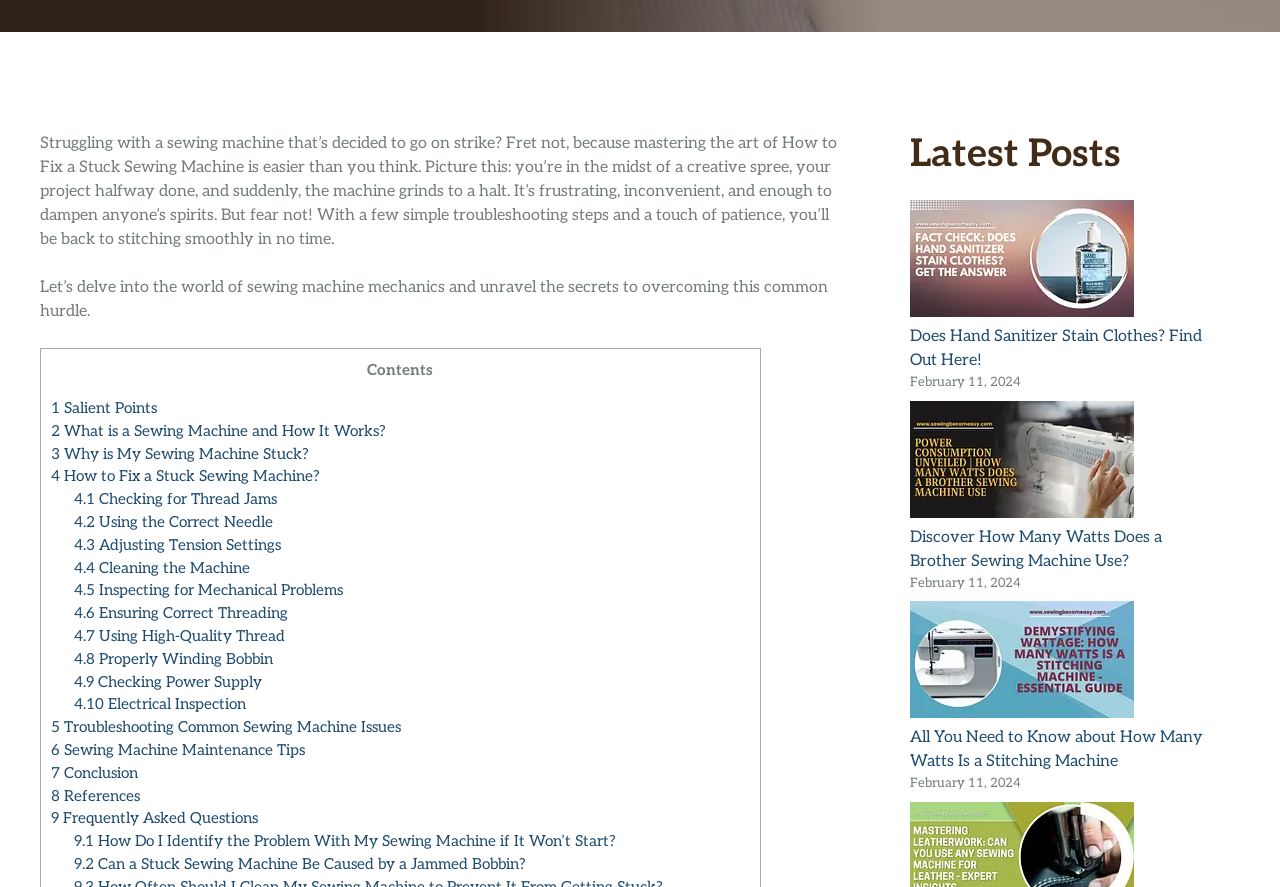Determine the bounding box coordinates of the UI element described by: "4.9 Checking Power Supply".

[0.058, 0.758, 0.205, 0.779]